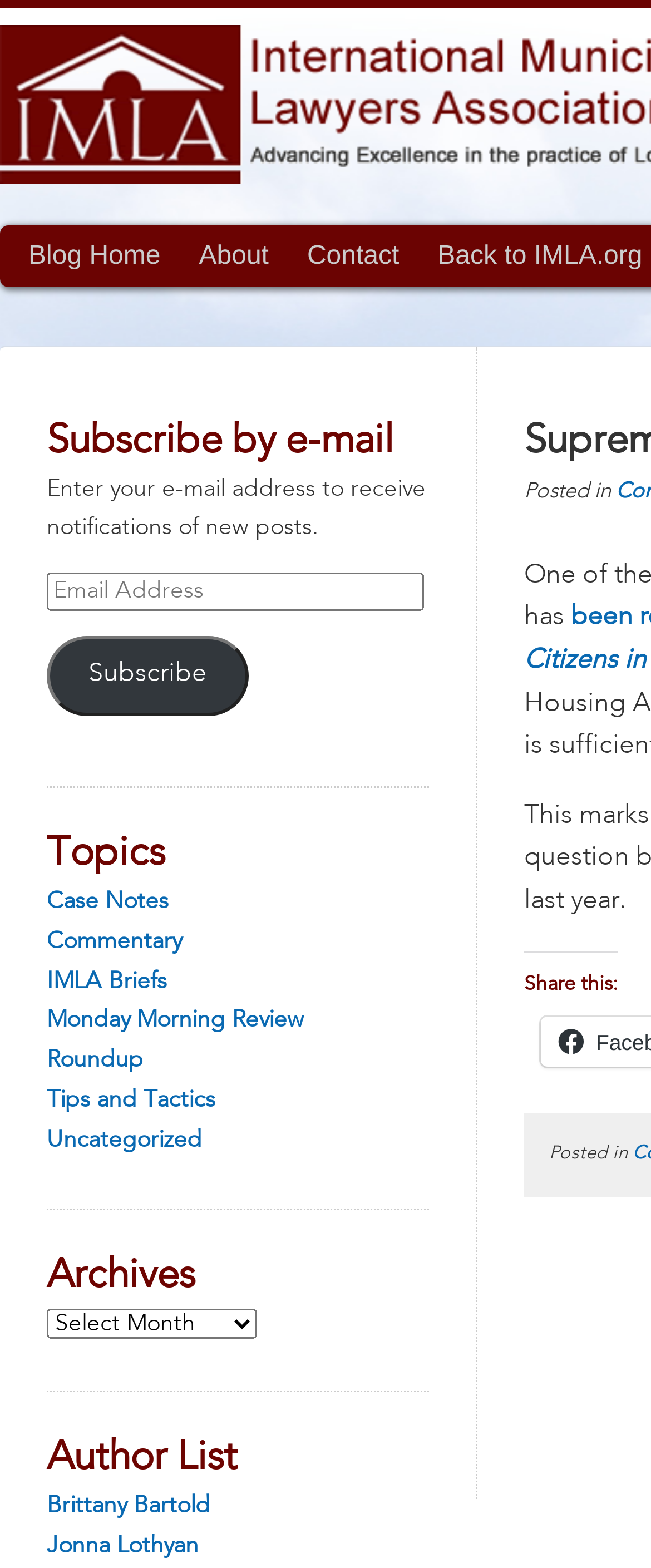Please use the details from the image to answer the following question comprehensively:
How many authors are listed?

I found the 'Author List' section and counted the number of links, which are 'Brittany Bartold' and 'Jonna Lothyan', indicating that there are two authors listed.